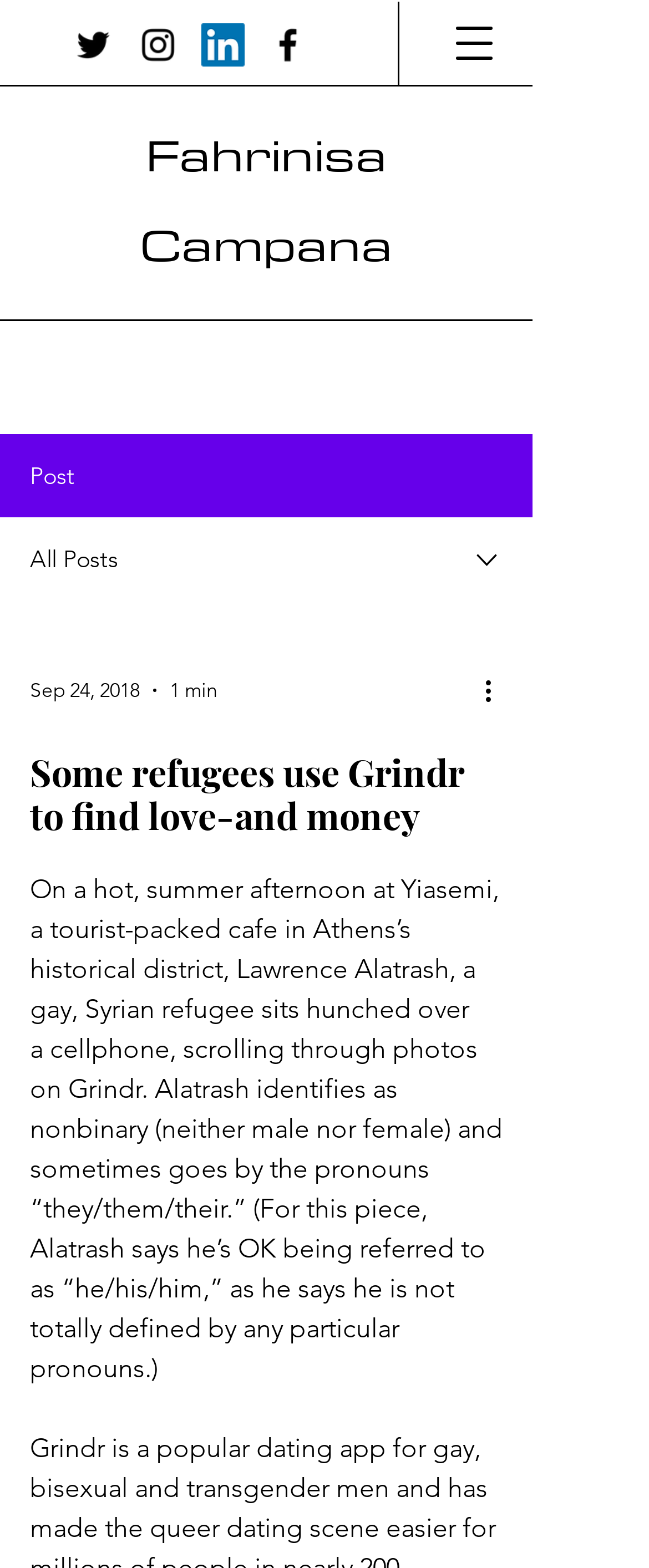Please give a succinct answer to the question in one word or phrase:
What is the date of the post?

Sep 24, 2018